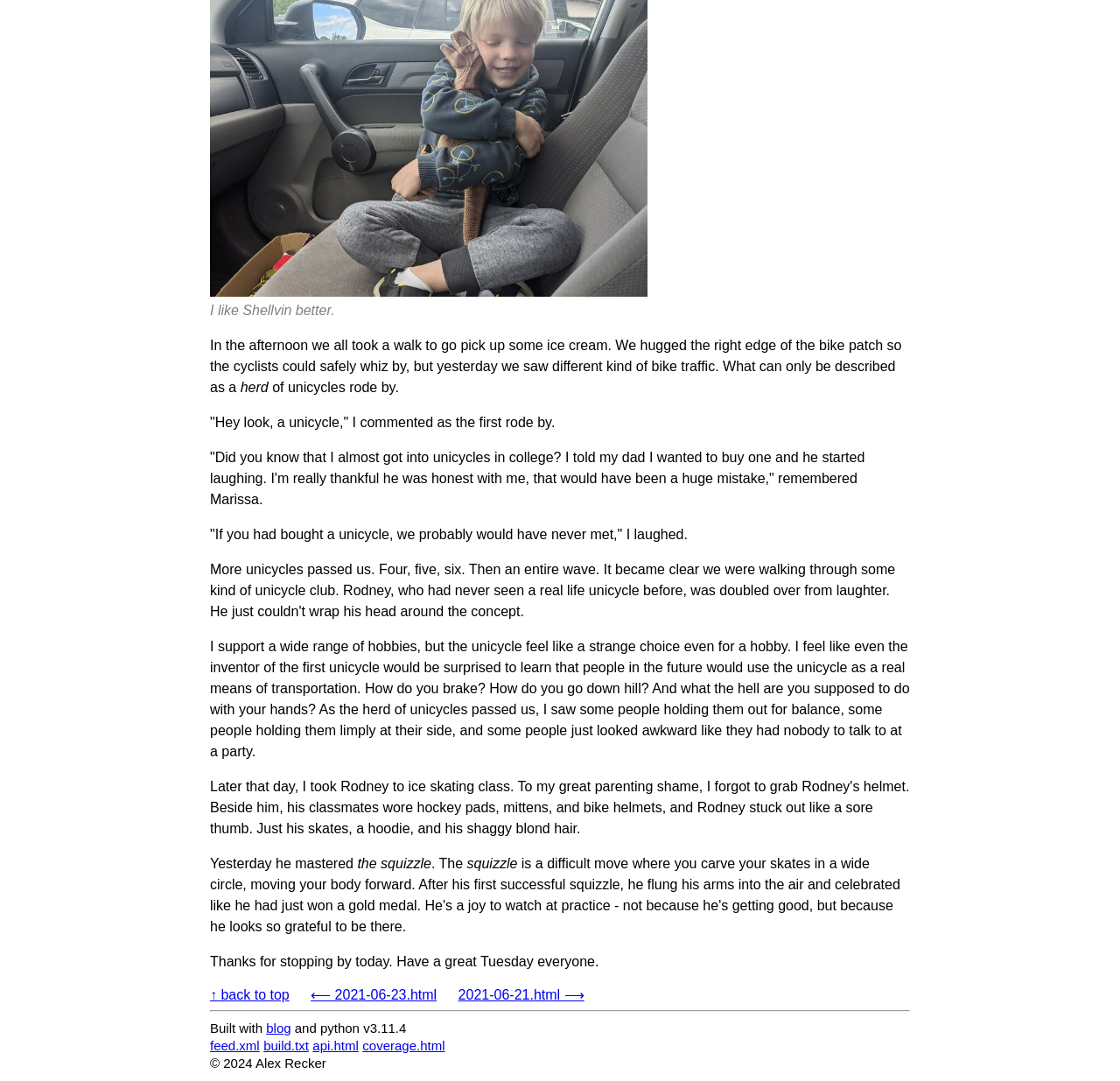Determine the bounding box coordinates for the UI element matching this description: "2021-06-21.html ⟶".

[0.409, 0.913, 0.522, 0.927]